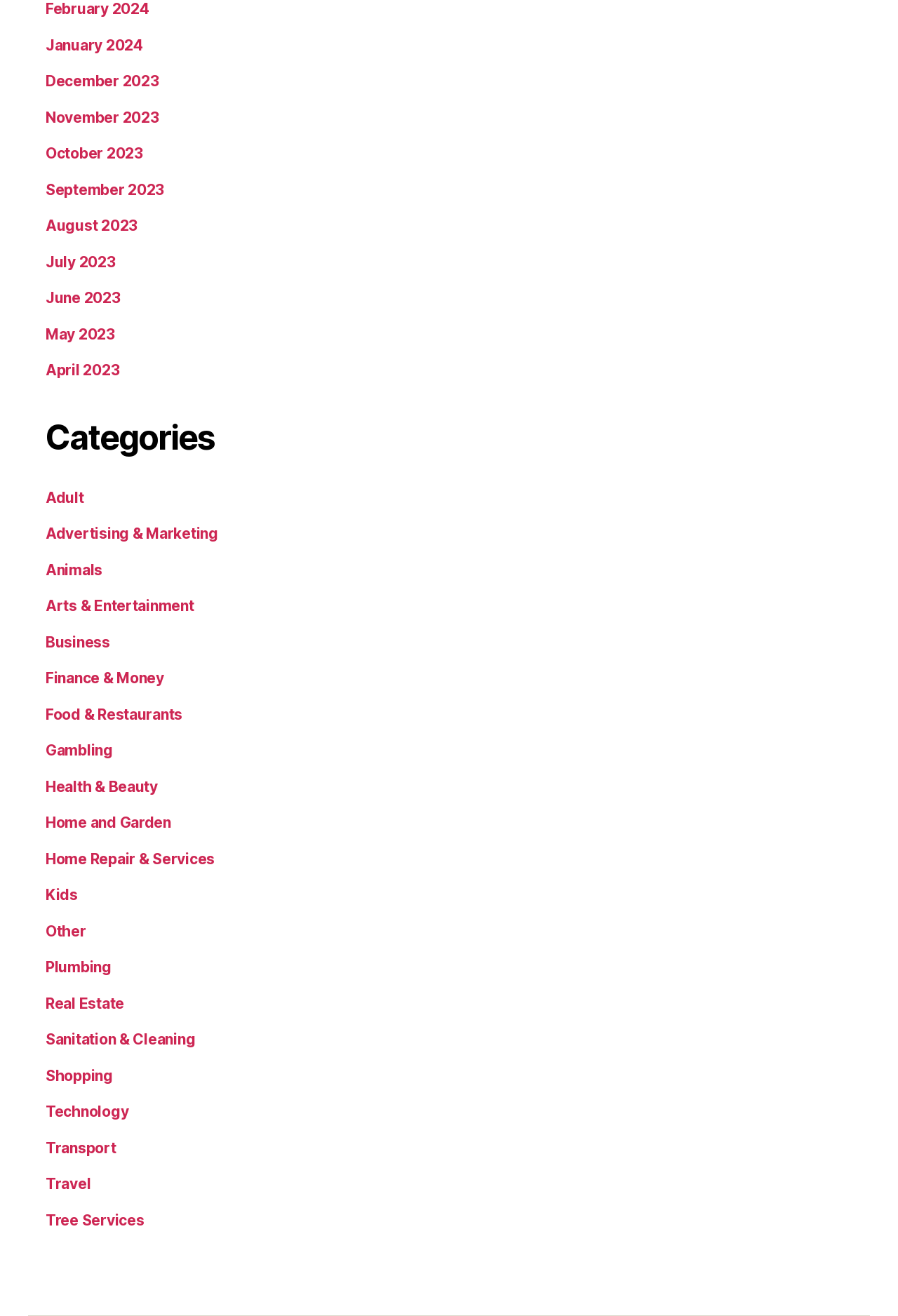Provide the bounding box coordinates of the area you need to click to execute the following instruction: "Visit Travel".

[0.051, 0.893, 0.101, 0.906]